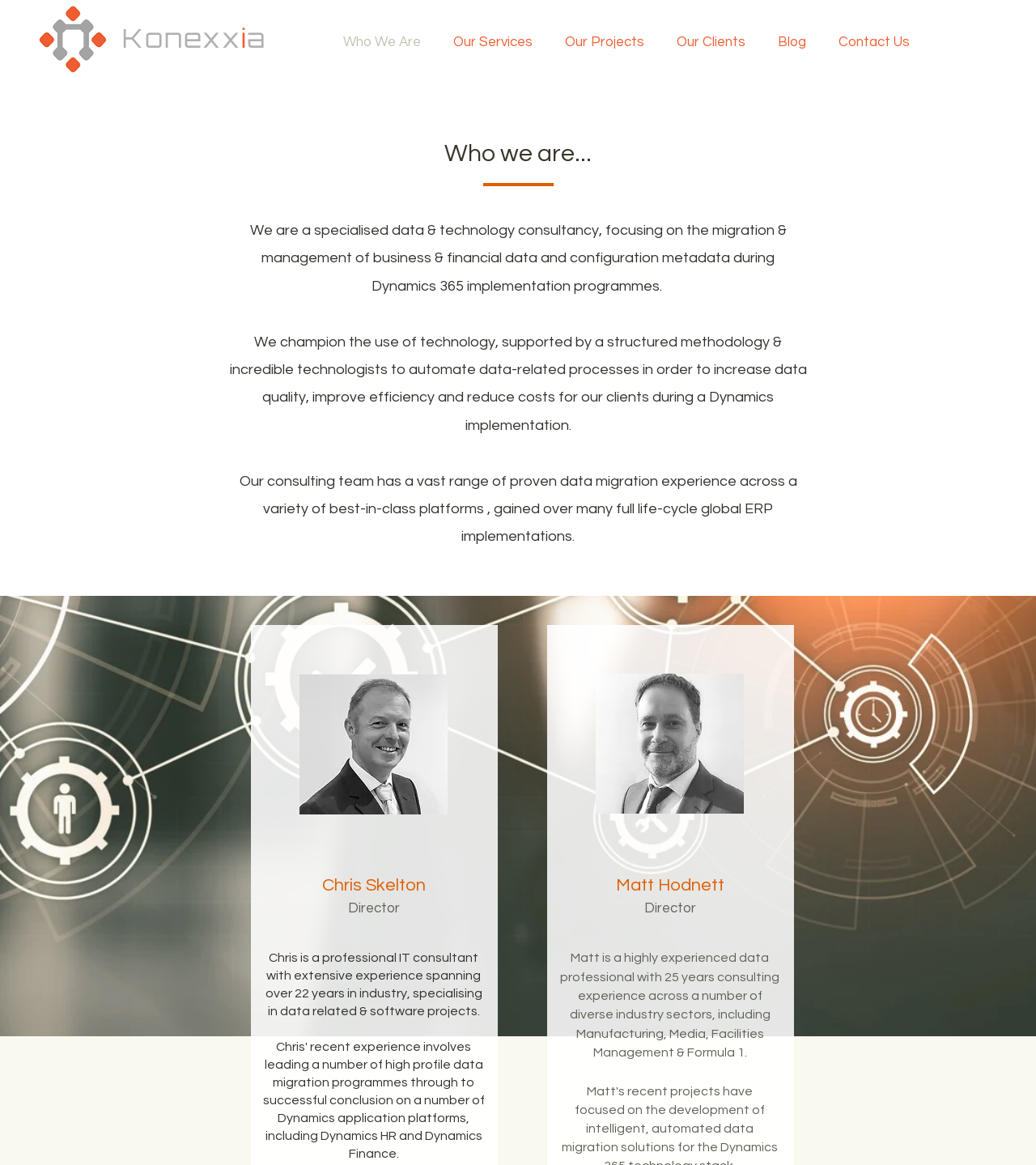Determine the bounding box coordinates for the area that needs to be clicked to fulfill this task: "View Chris Skelton's profile". The coordinates must be given as four float numbers between 0 and 1, i.e., [left, top, right, bottom].

[0.289, 0.579, 0.432, 0.699]